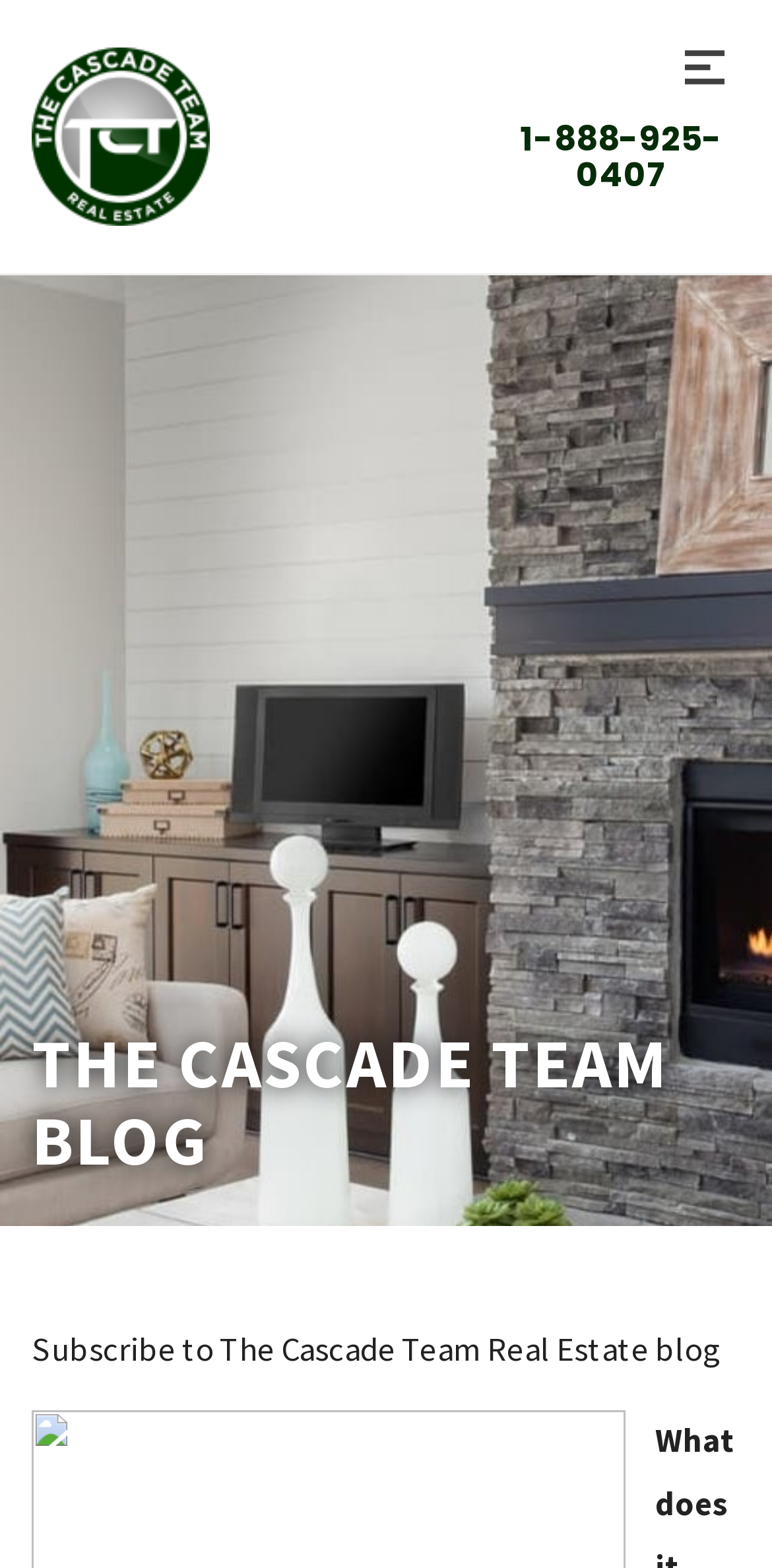How many navigation links are in the top section?
Based on the visual content, answer with a single word or a brief phrase.

2